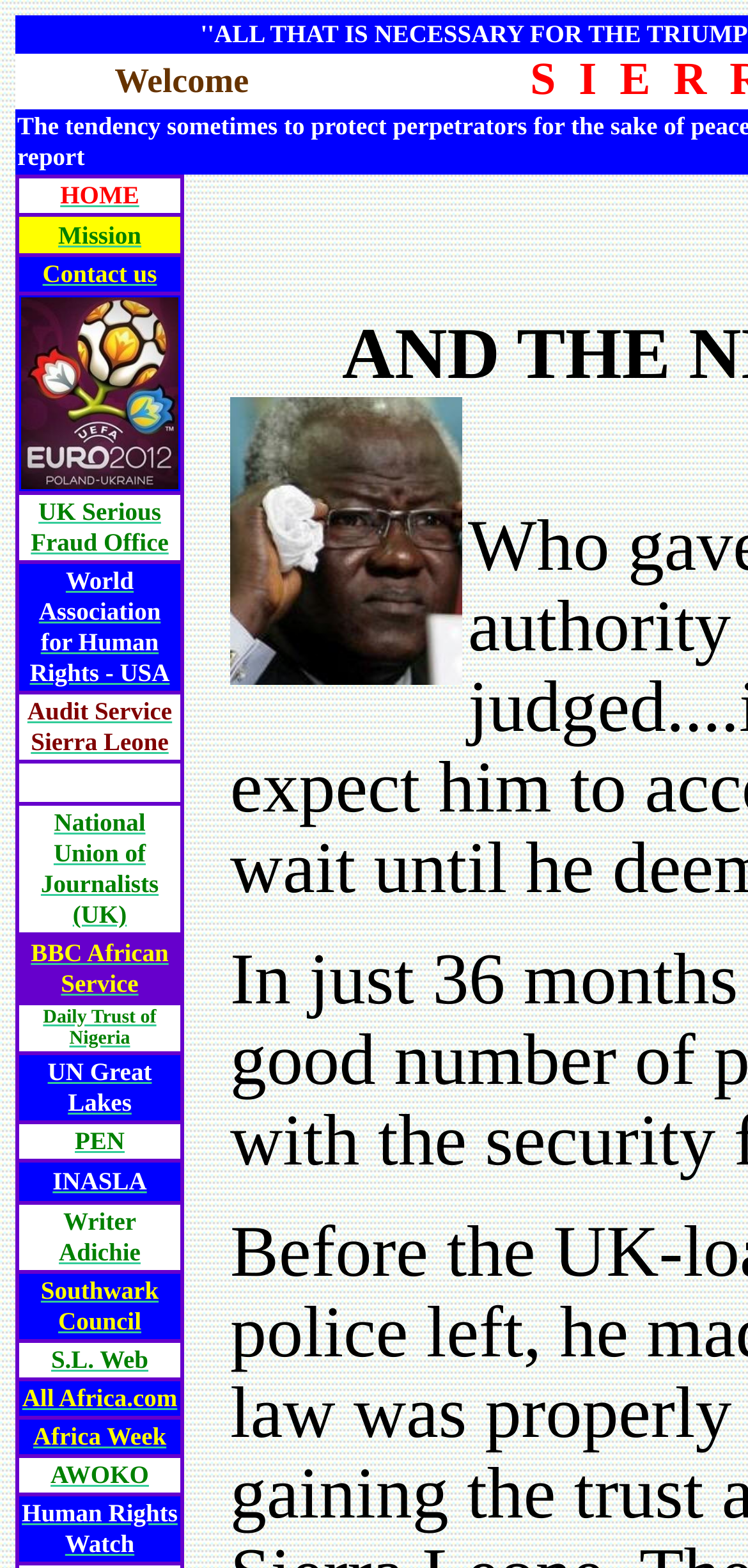Please identify the bounding box coordinates of the element that needs to be clicked to perform the following instruction: "Read about Human Rights Watch".

[0.029, 0.954, 0.238, 0.995]